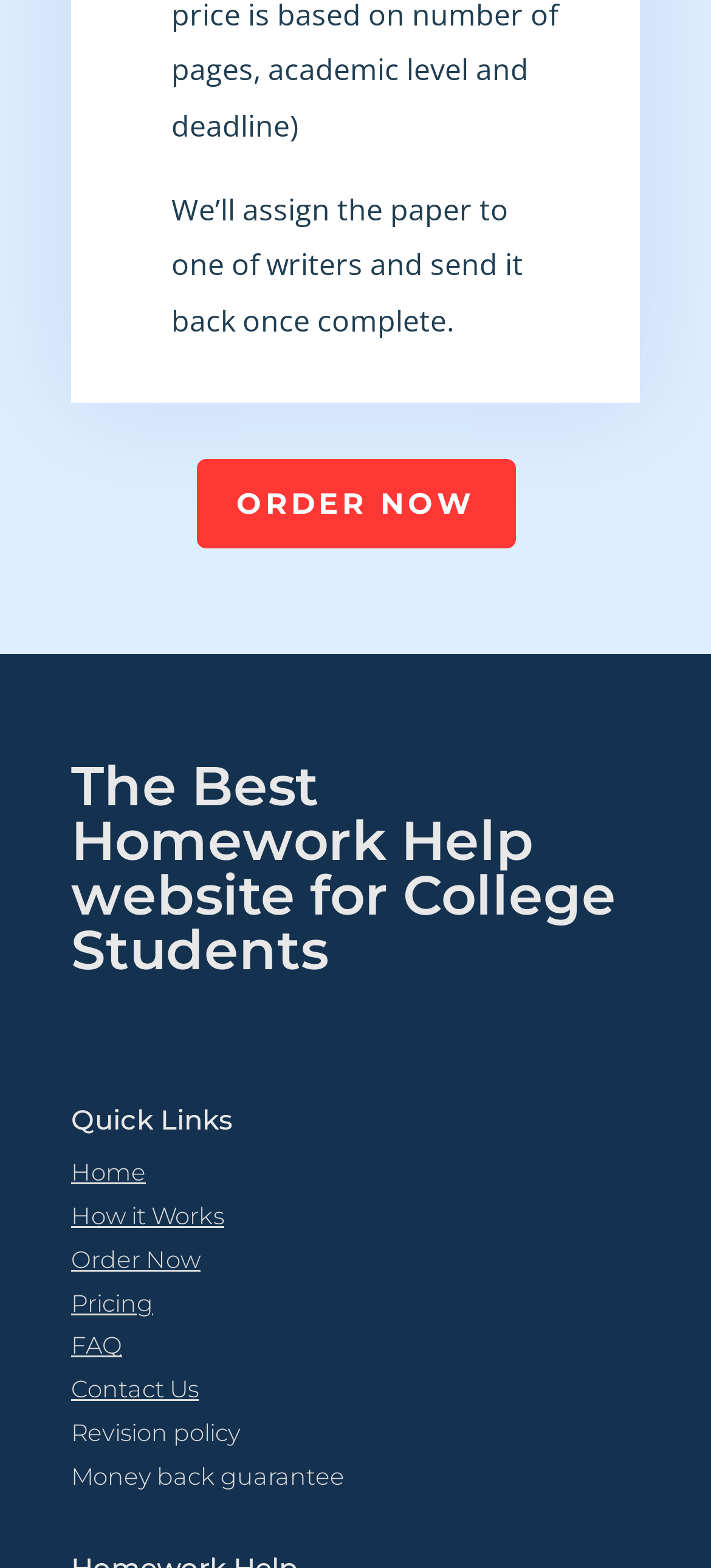Respond to the following question with a brief word or phrase:
What is the name of the first link in the quick links section?

Home